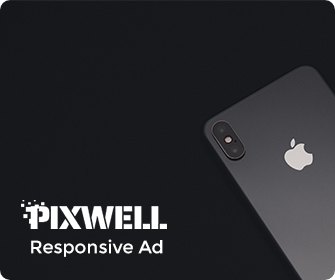What is the prominent text in the advertisement?
Please provide a single word or phrase as your answer based on the screenshot.

Responsive Ad